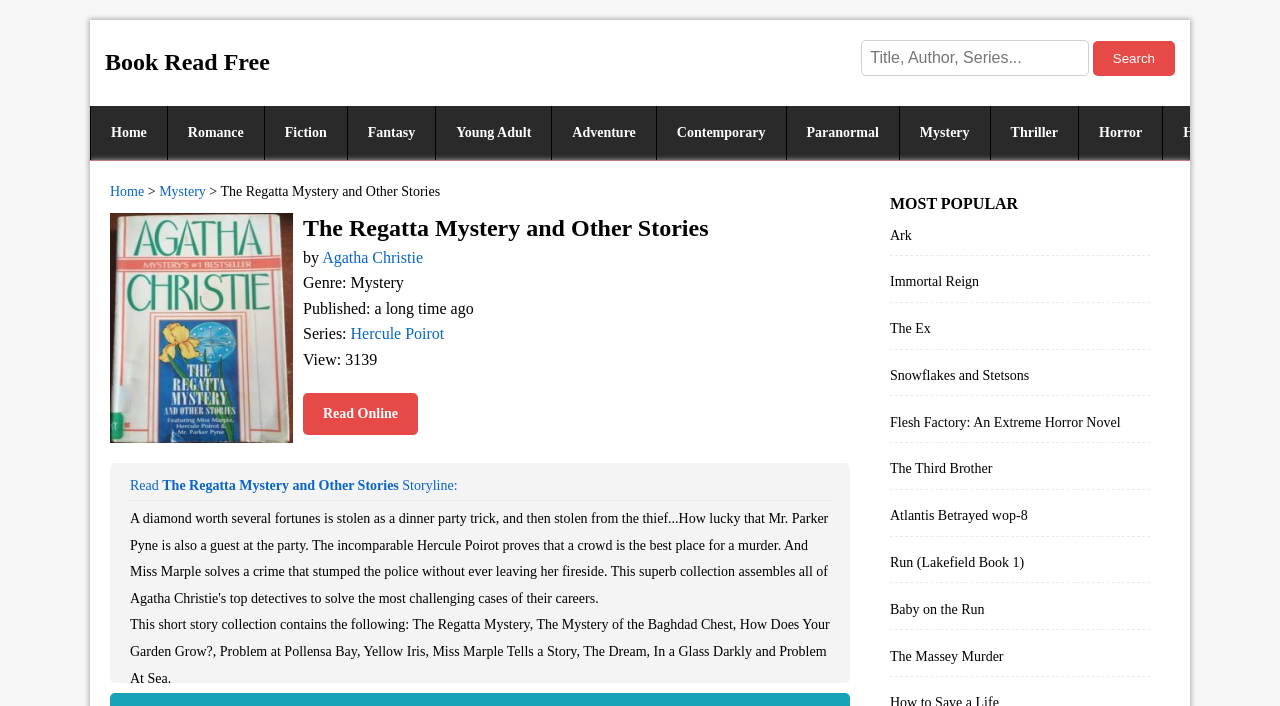How many views does the book have?
Use the information from the screenshot to give a comprehensive response to the question.

I found the number of views of the book by looking at the text element with the content 'View: 3139' which is located below the series information, indicating that the book has been viewed 3139 times.